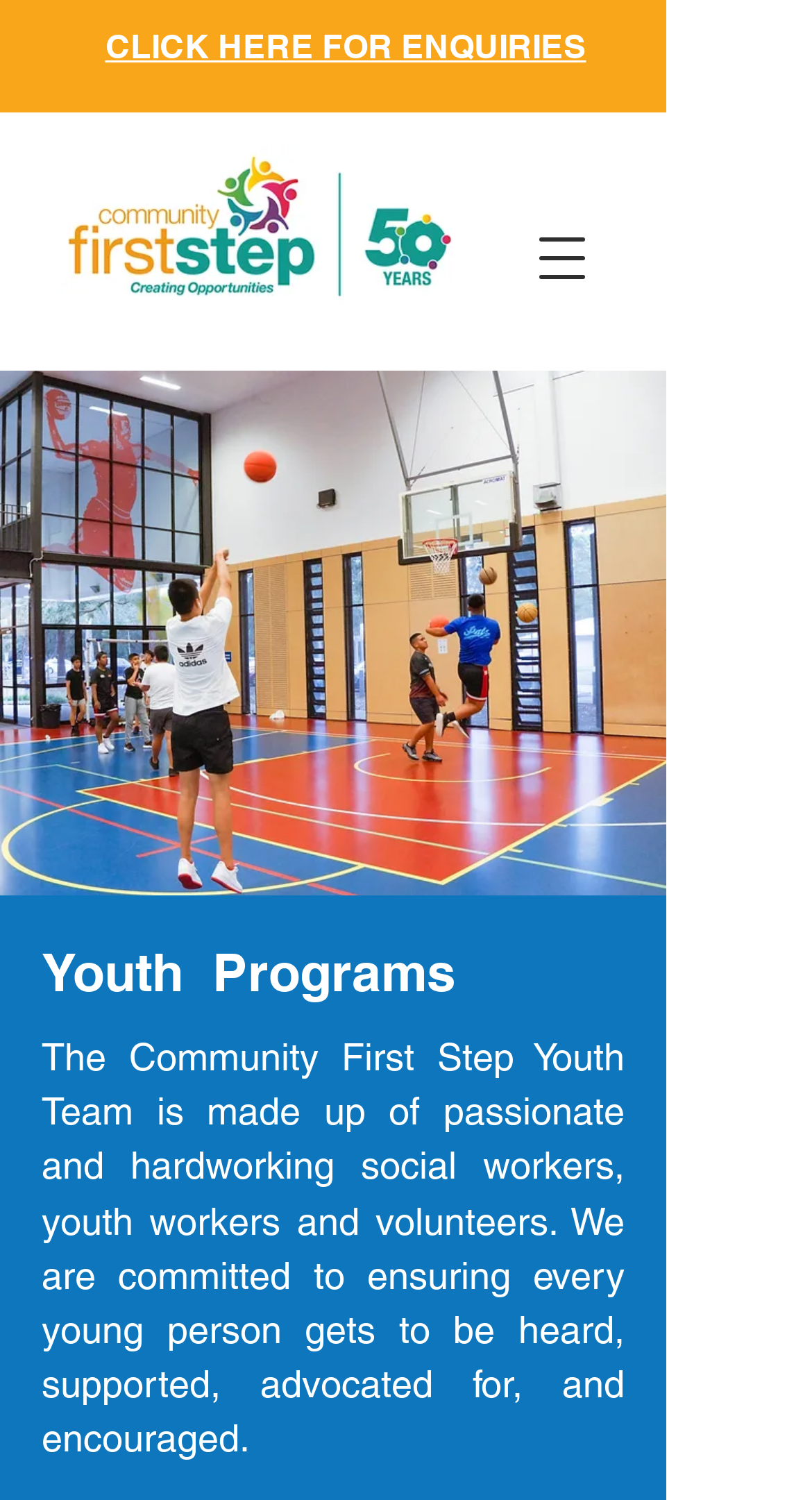Determine the bounding box for the described UI element: "CLICK HERE FOR ENQUIRIES".

[0.129, 0.019, 0.722, 0.047]